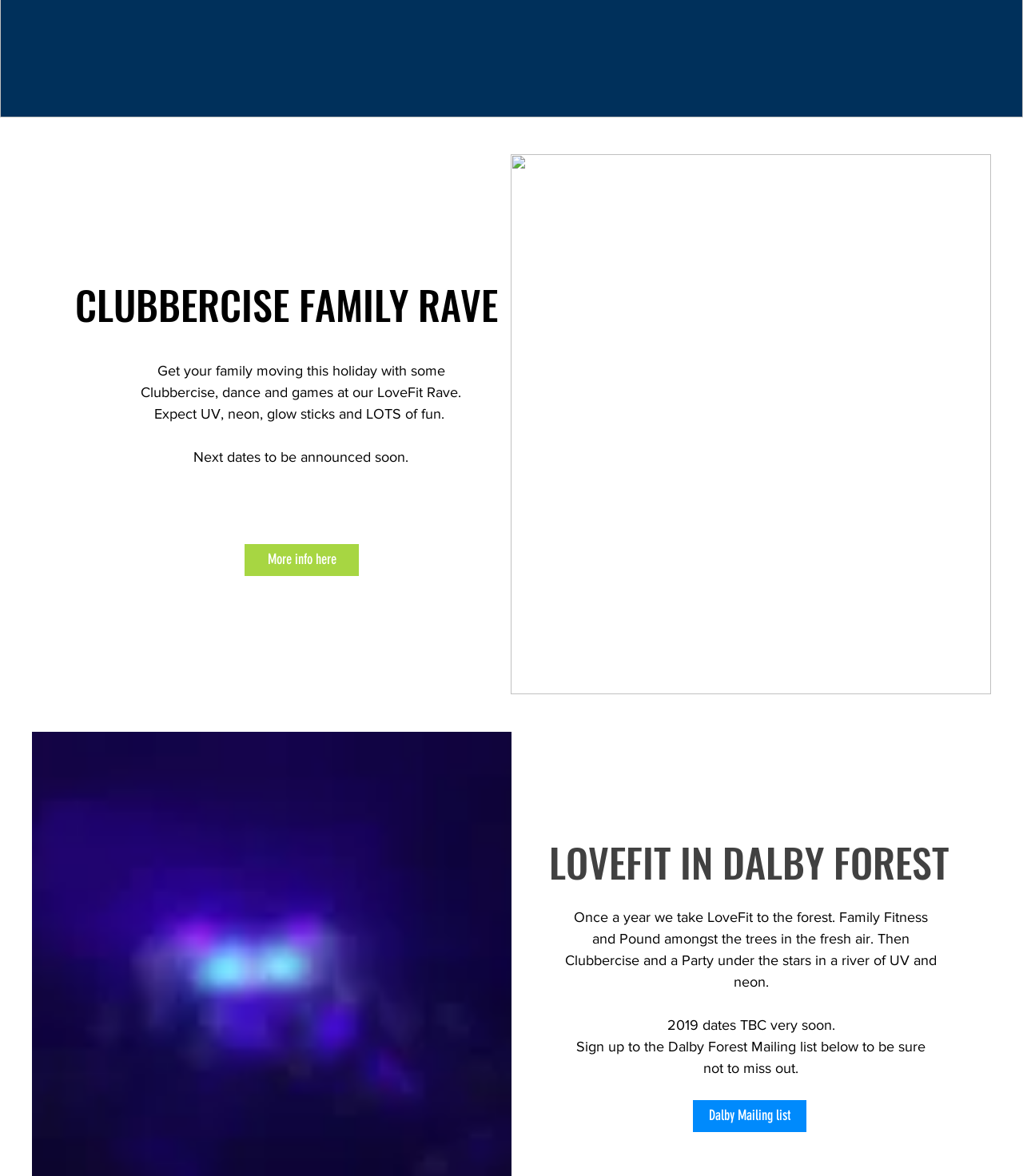Provide a short, one-word or phrase answer to the question below:
What is expected at the LoveFit Rave?

UV, neon, glow sticks